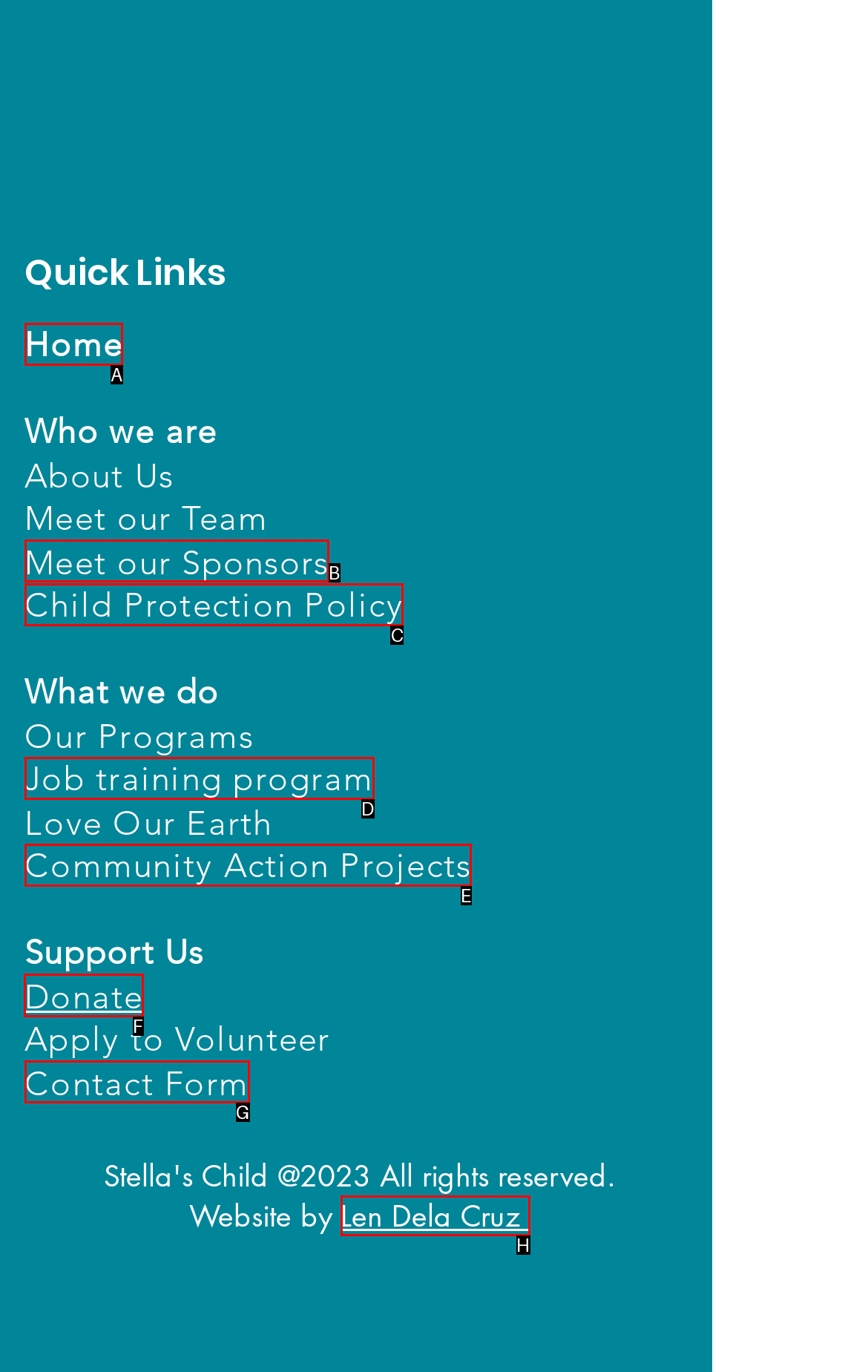Tell me which one HTML element I should click to complete the following task: Donate to the organization Answer with the option's letter from the given choices directly.

F